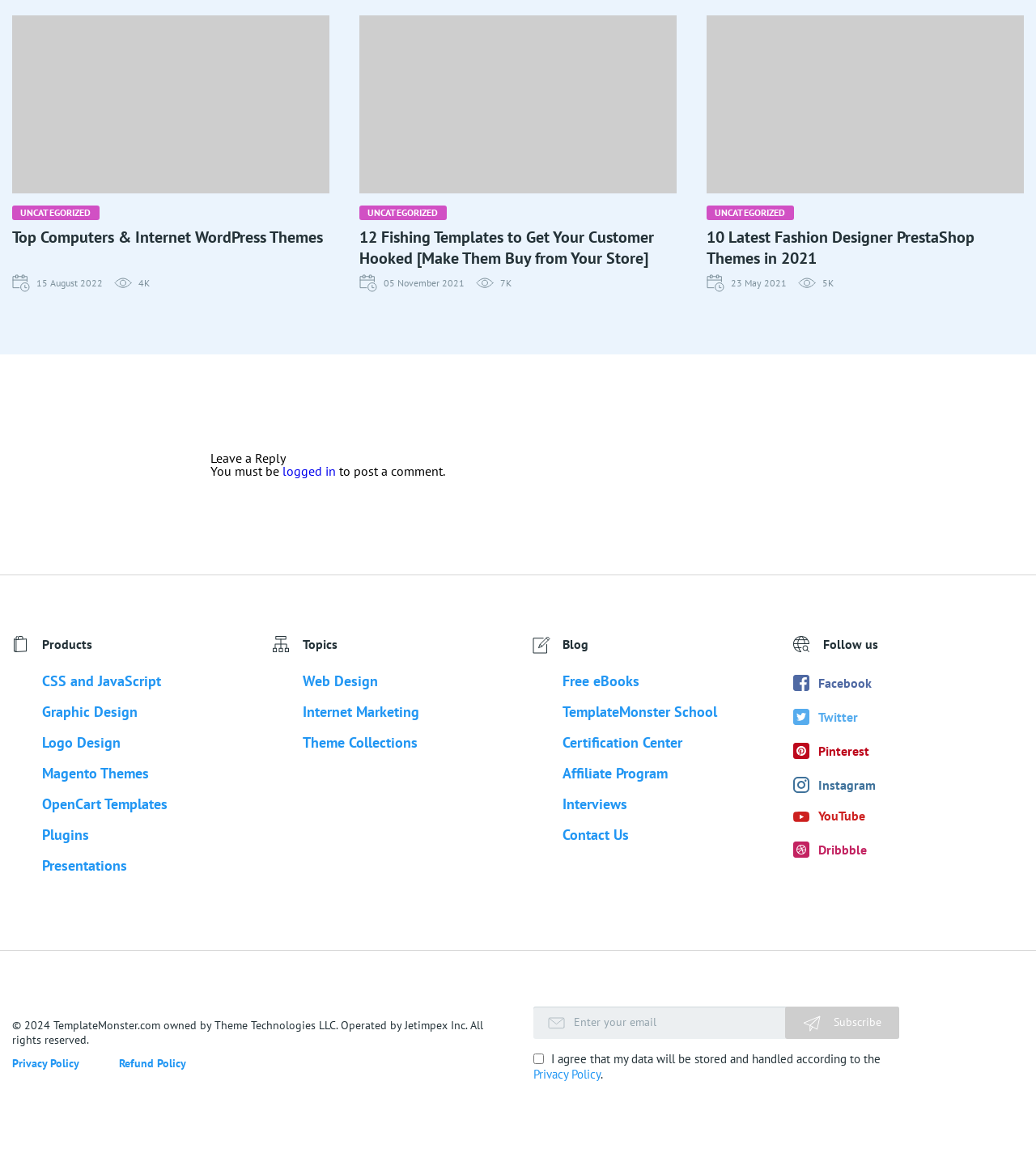Indicate the bounding box coordinates of the element that needs to be clicked to satisfy the following instruction: "Search for a term". The coordinates should be four float numbers between 0 and 1, i.e., [left, top, right, bottom].

None